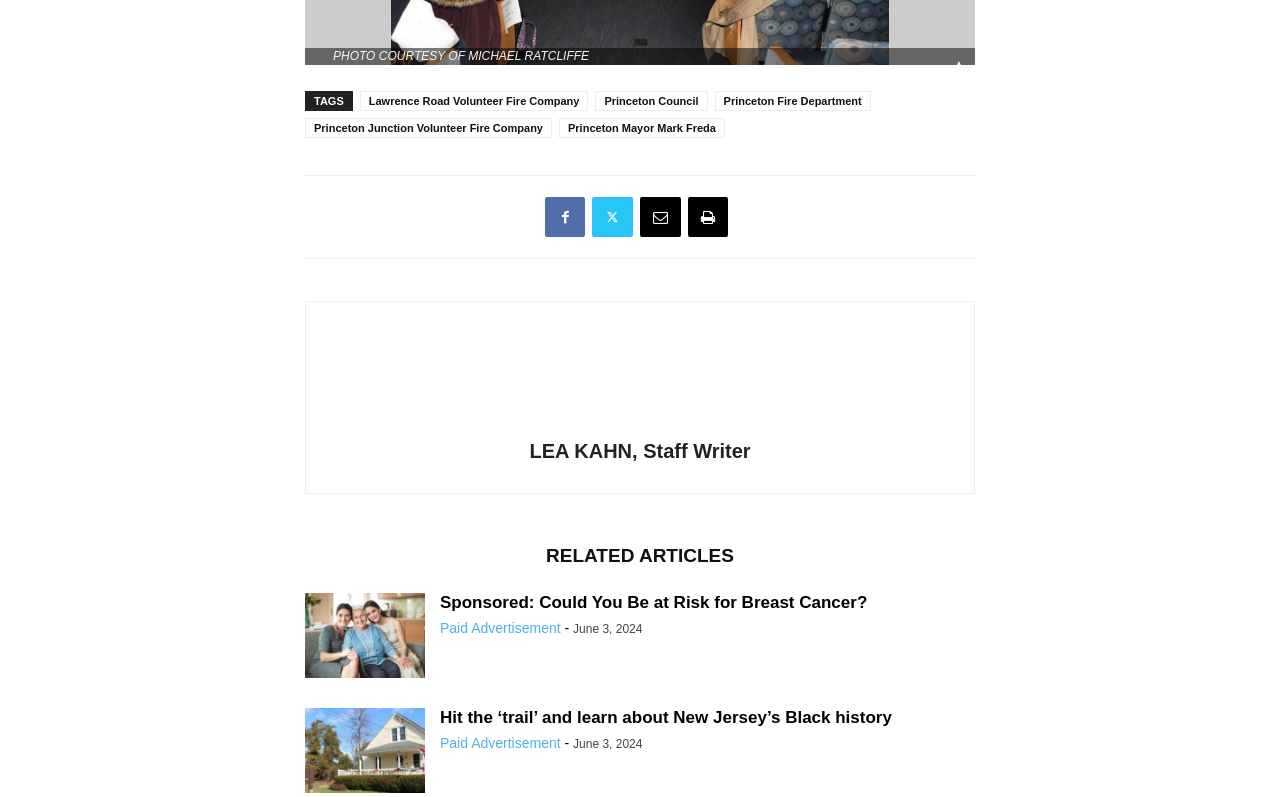Can you pinpoint the bounding box coordinates for the clickable element required for this instruction: "Read the article 'Hit the ‘trail’ and learn about New Jersey’s Black history'"? The coordinates should be four float numbers between 0 and 1, i.e., [left, top, right, bottom].

[0.344, 0.888, 0.697, 0.912]